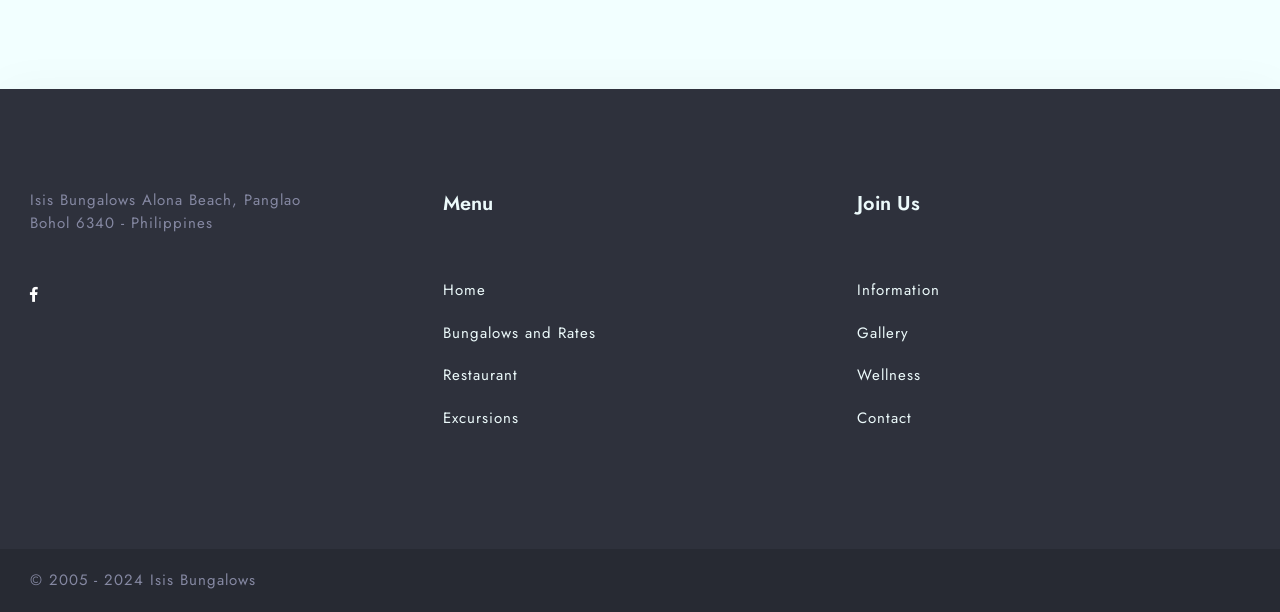Review the image closely and give a comprehensive answer to the question: How many menu items are there under 'Menu'?

I found the 'Menu' heading with bounding box coordinates [0.346, 0.309, 0.654, 0.359] and counted the number of link elements underneath it. There are four link elements with texts 'Home', 'Bungalows and Rates', 'Restaurant', and 'Excursions'.